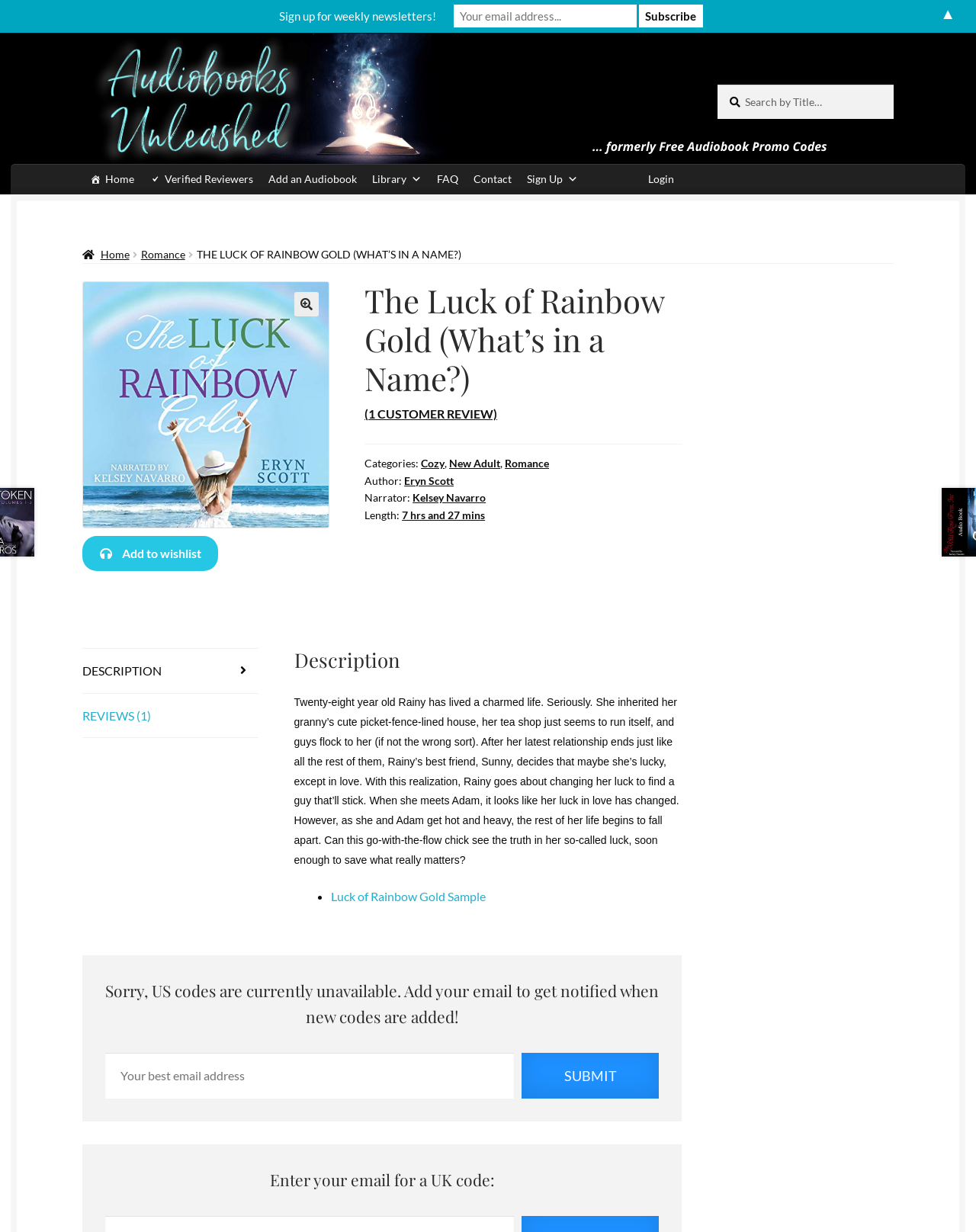Given the description Add to wishlist, predict the bounding box coordinates of the UI element. Ensure the coordinates are in the format (top-left x, top-left y, bottom-right x, bottom-right y) and all values are between 0 and 1.

[0.084, 0.434, 0.224, 0.463]